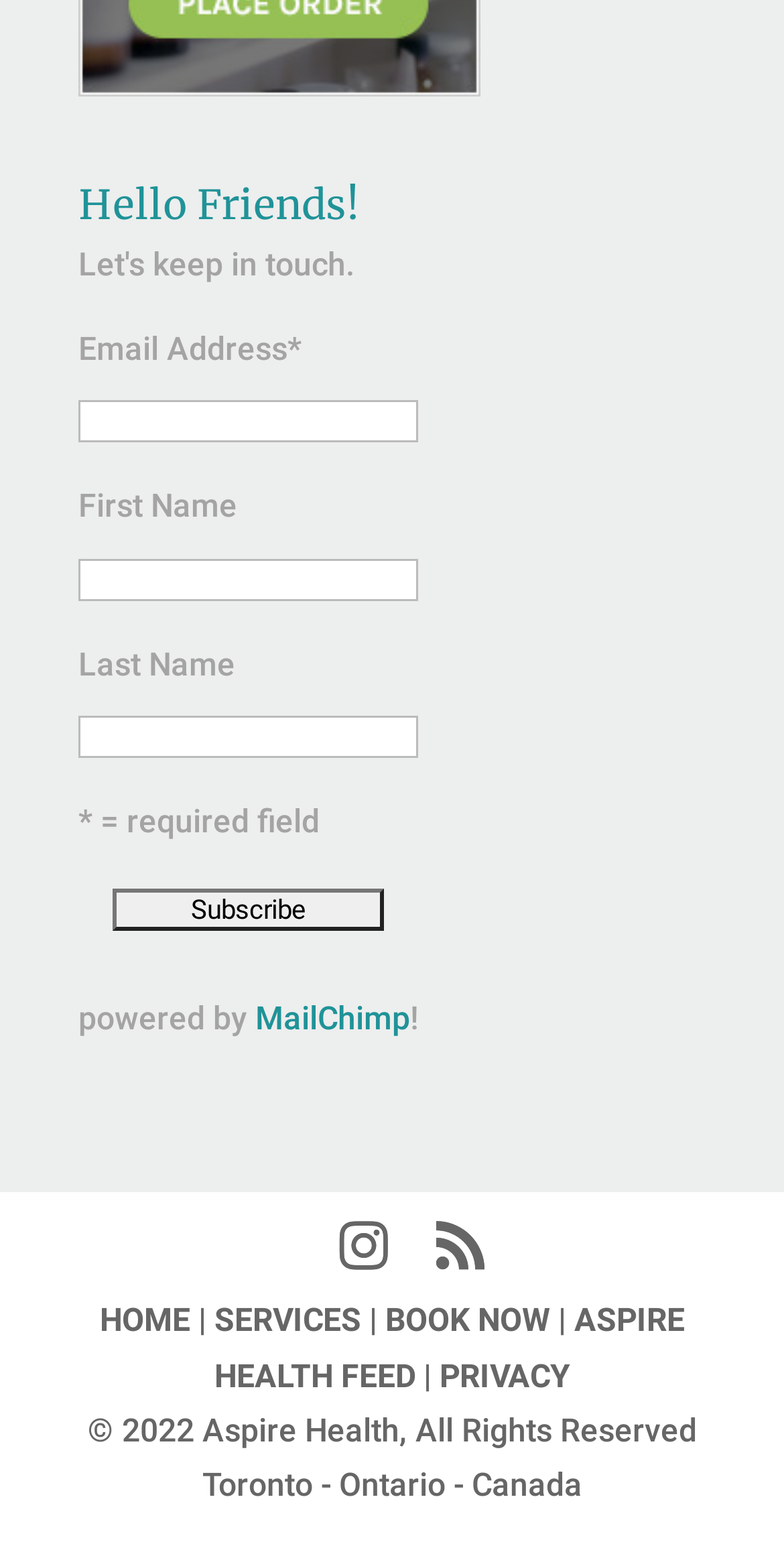Determine the bounding box coordinates of the clickable element to achieve the following action: 'Click SERVICES'. Provide the coordinates as four float values between 0 and 1, formatted as [left, top, right, bottom].

[0.273, 0.844, 0.46, 0.869]